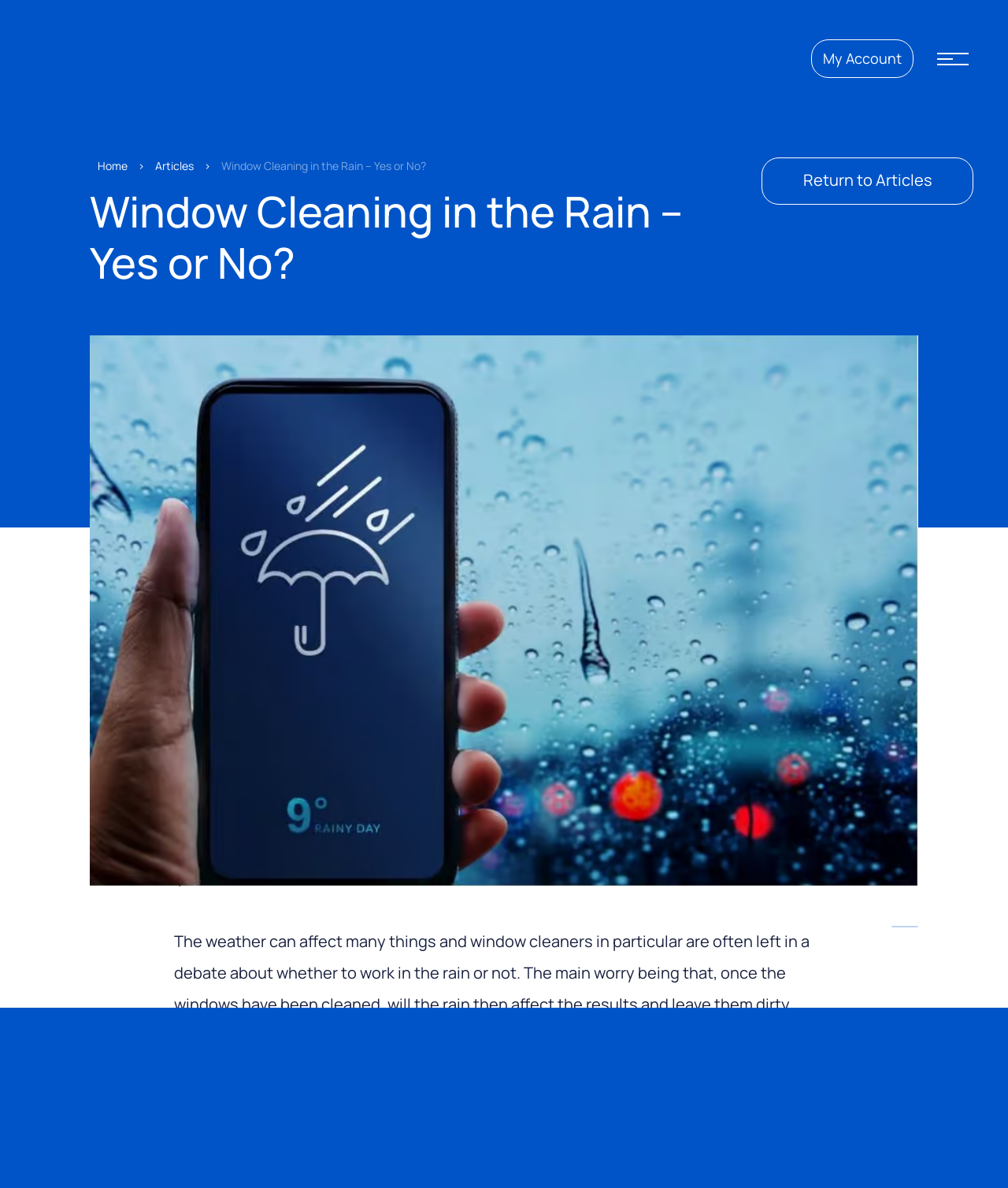Examine the image and give a thorough answer to the following question:
What is the concern of window cleaners in the rain?

The concern of window cleaners in the rain can be inferred from the static text 'The main worry being that, once the windows have been cleaned, will the rain then affect the results and leave them dirty, stemming an unhappy customer?' which suggests that the concern is that the rain will make the windows dirty again after they have been cleaned.